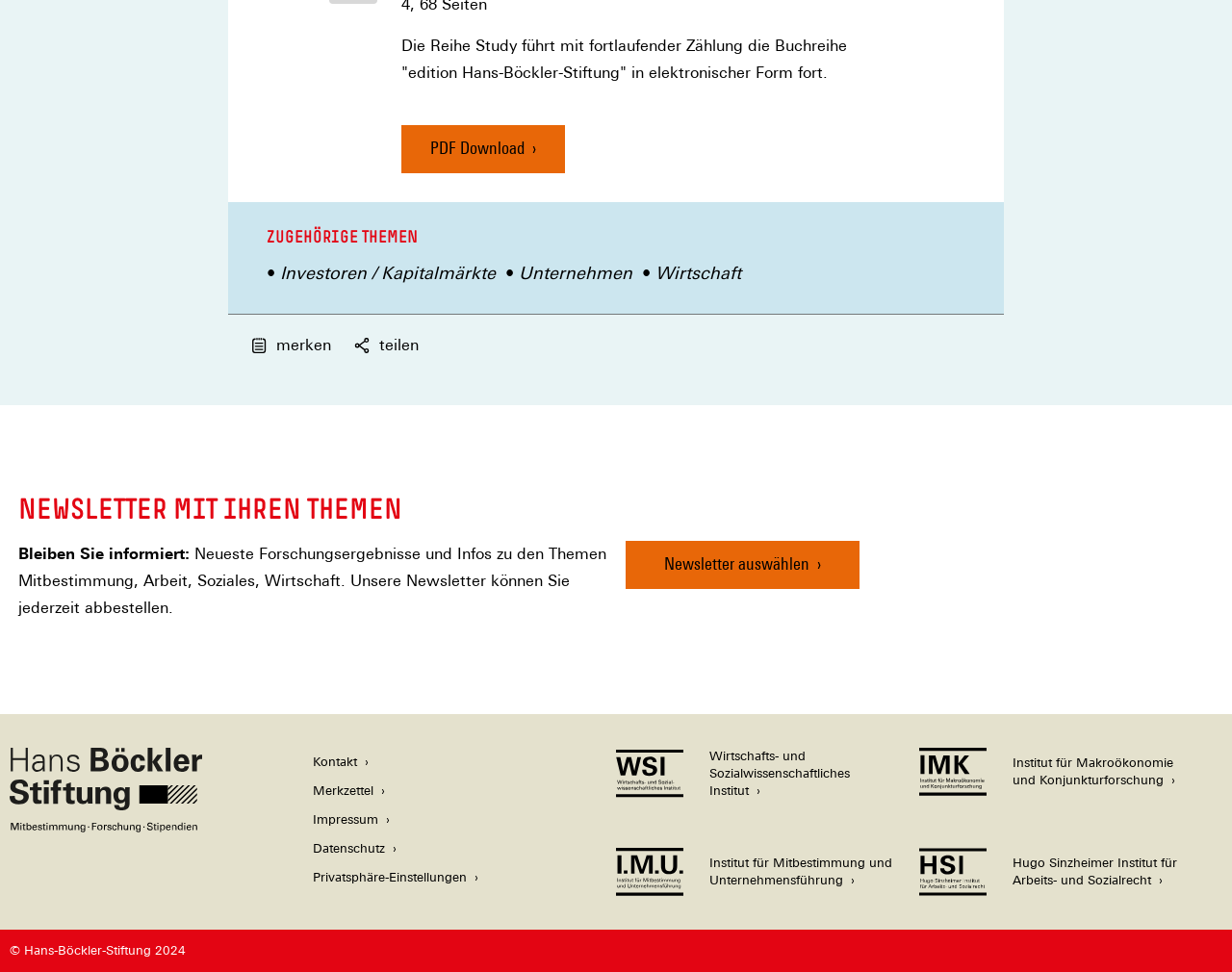What is the purpose of the newsletter?
Utilize the information in the image to give a detailed answer to the question.

The question can be answered by looking at the StaticText element with the text 'Bleiben Sie informiert:' and the following text 'Neueste Forschungsergebnisse und Infos zu den Themen Mitbestimmung, Arbeit, Soziales, Wirtschaft.' which indicates that the purpose of the newsletter is to inform about research results and themes.